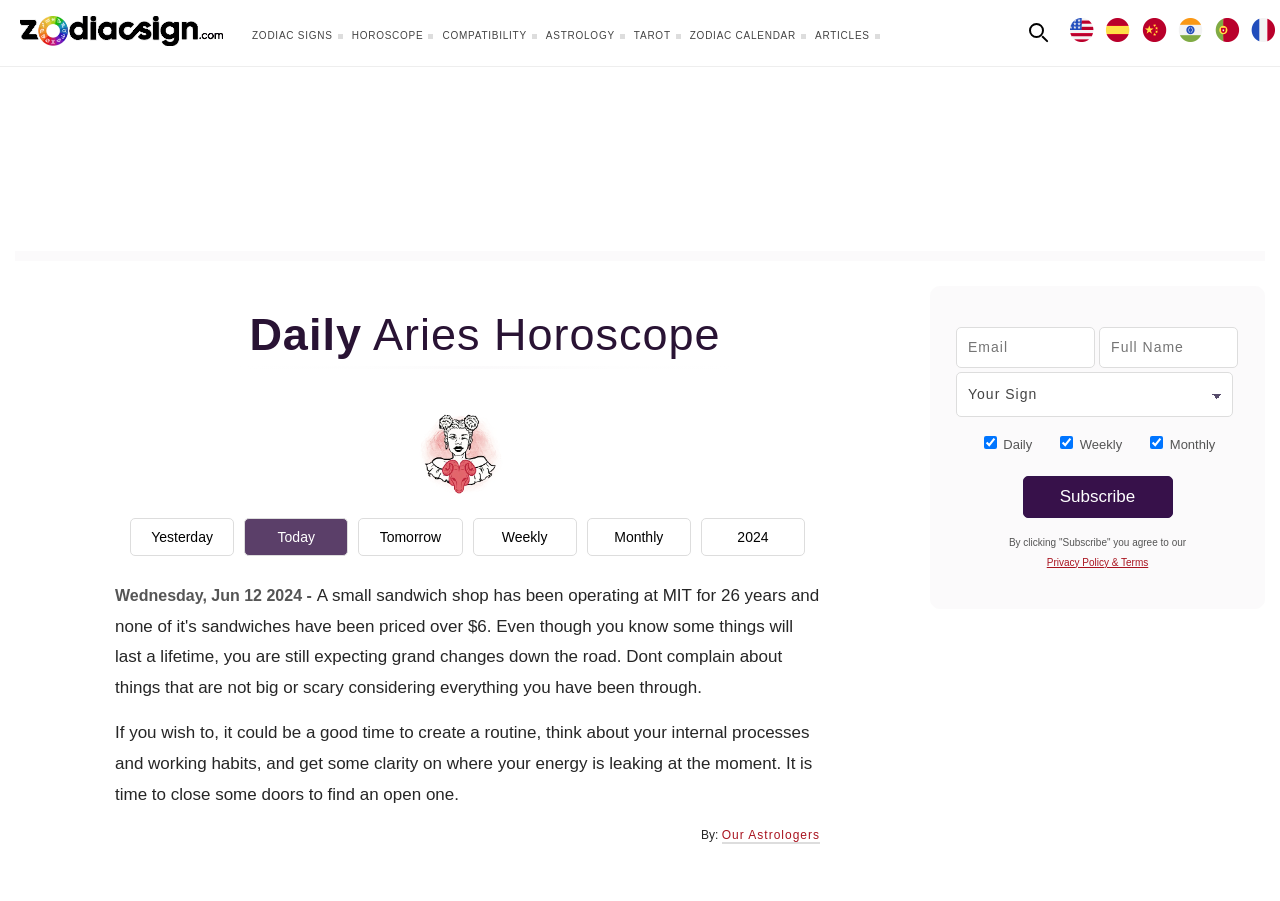Observe the image and answer the following question in detail: What is the purpose of the links 'Yesterday', 'Today', and 'Tomorrow'?

The links 'Yesterday', 'Today', and 'Tomorrow' are located near the horoscope text, suggesting that they allow the user to view horoscopes for different days.